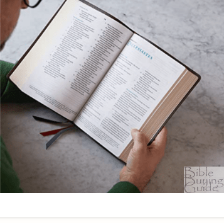Is the Bible open to a single page?
Using the image, answer in one word or phrase.

No